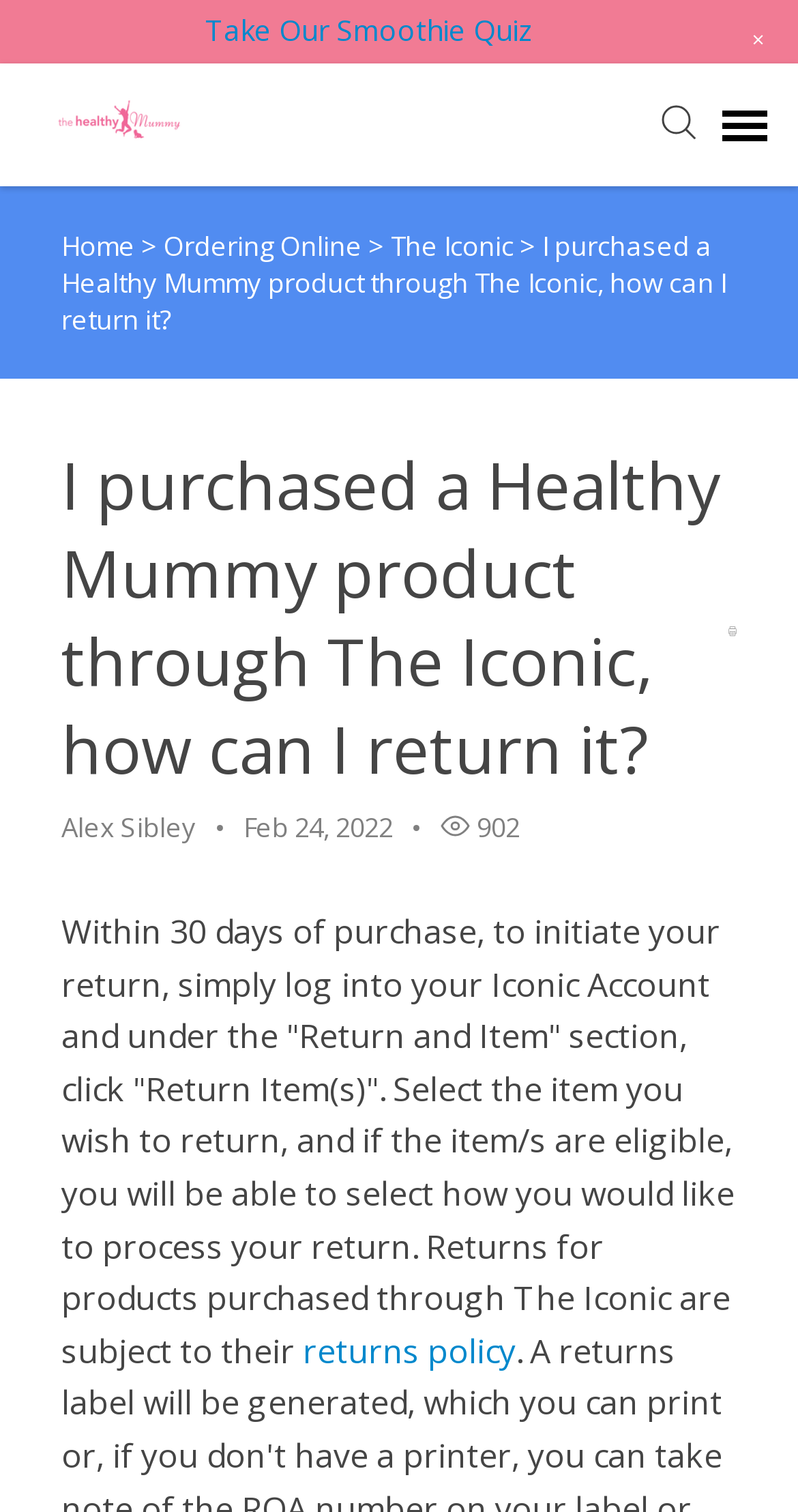Use a single word or phrase to answer this question: 
How many views does the article have?

902